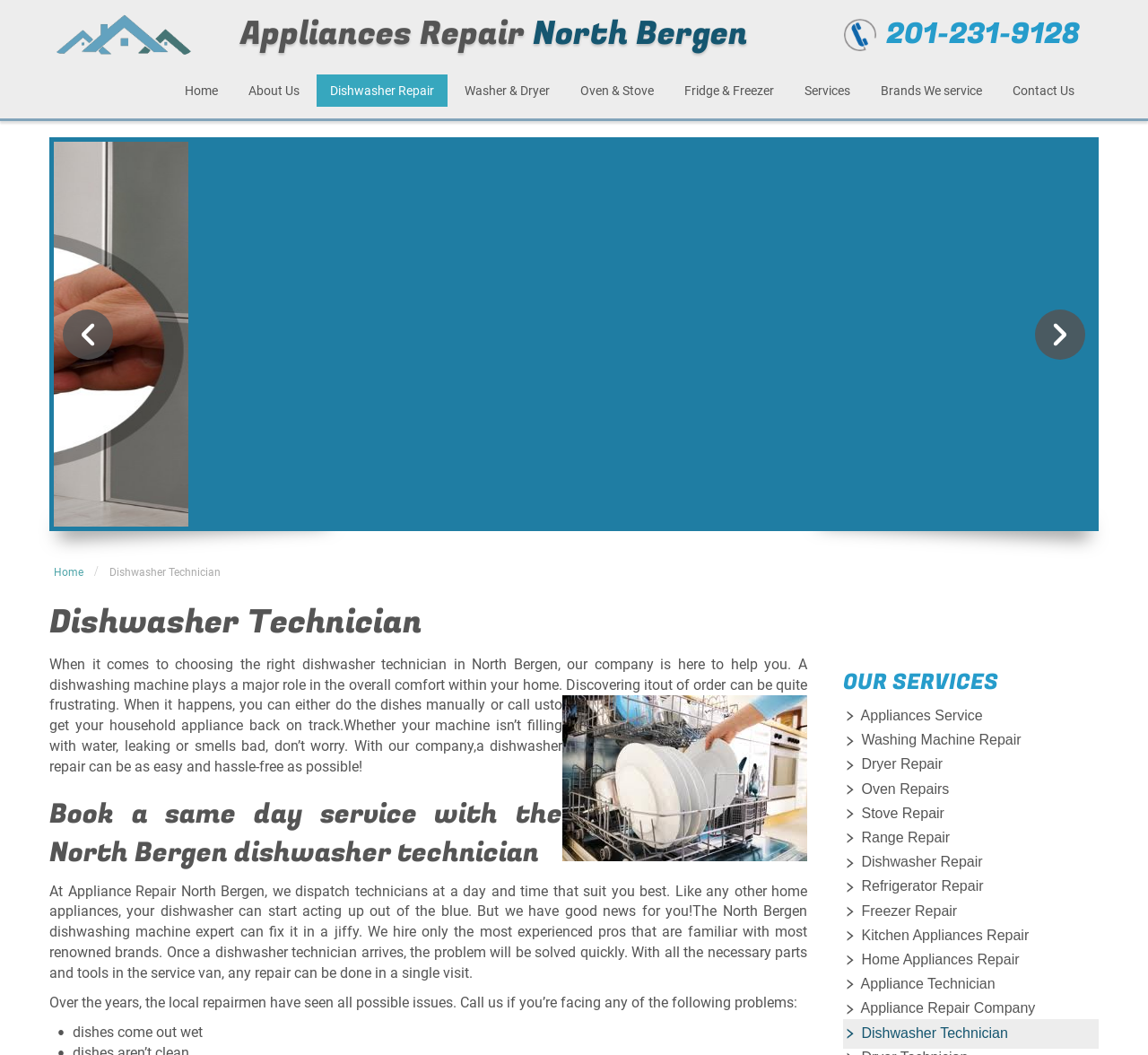Locate the bounding box coordinates of the clickable part needed for the task: "Click the 'Home' link".

[0.149, 0.071, 0.202, 0.101]